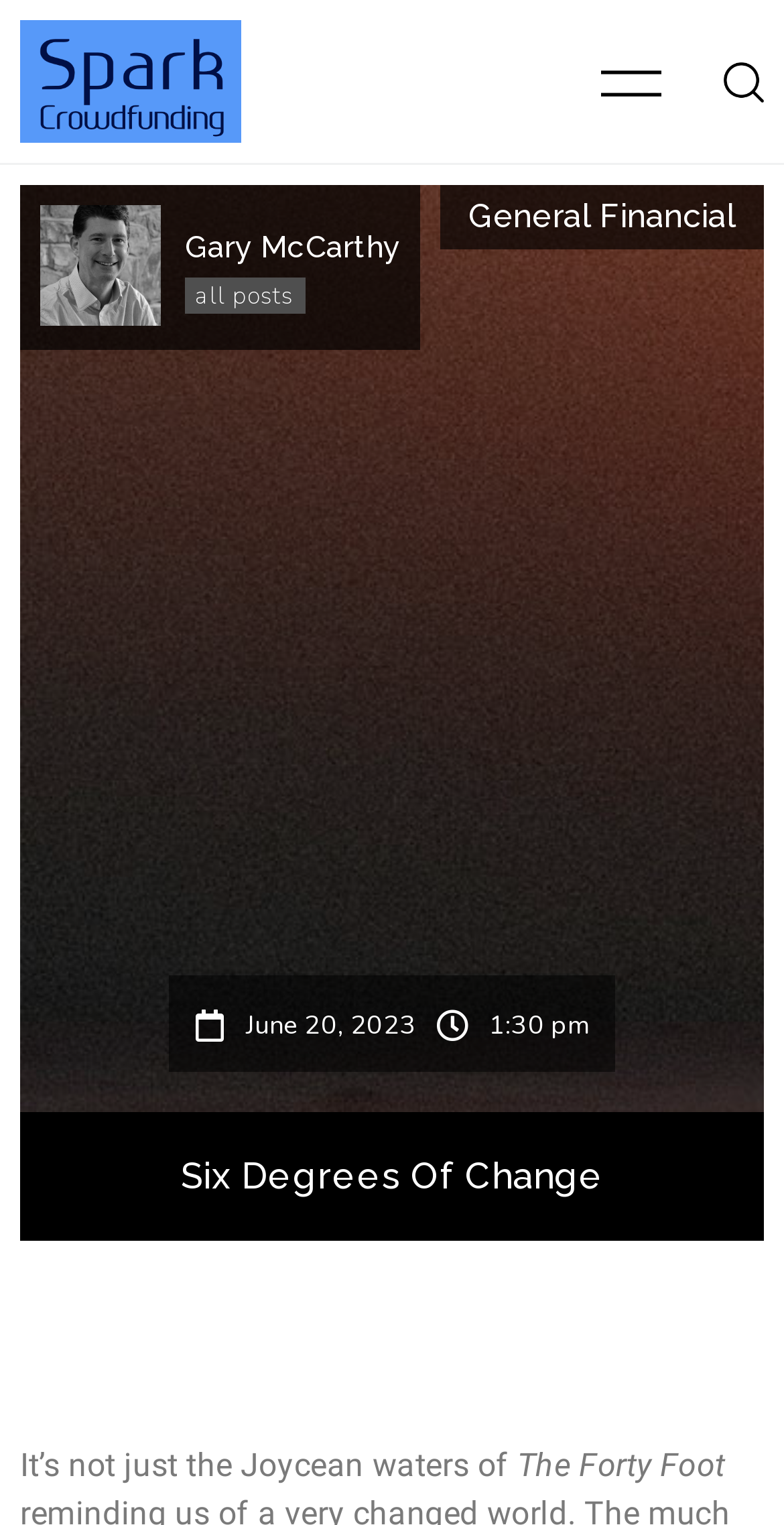Create a detailed narrative of the webpage’s visual and textual elements.

The webpage is about "Six Degrees Of Change" and features an article written by Gary McCarthy. At the top left of the page, there is a link with no text, followed by an image of Gary McCarthy. Below the image, there is a heading with the author's name, Gary McCarthy. To the right of the author's name, there is a link labeled "all posts". 

On the right side of the page, there is a link labeled "General Financial". Below this link, there are two lines of text, "June 20, 2023" and "1:30 pm", which likely indicate the date and time of the article's publication.

Further down the page, there is a large heading that reads "Six Degrees Of Change". Below this heading, the article begins with a paragraph of text that starts with "It’s not just the Joycean waters of The Forty Foot reminding us of a very changed world." The text is divided into three separate elements, with "The" and "Forty Foot" on separate lines, but they appear to be part of the same sentence.